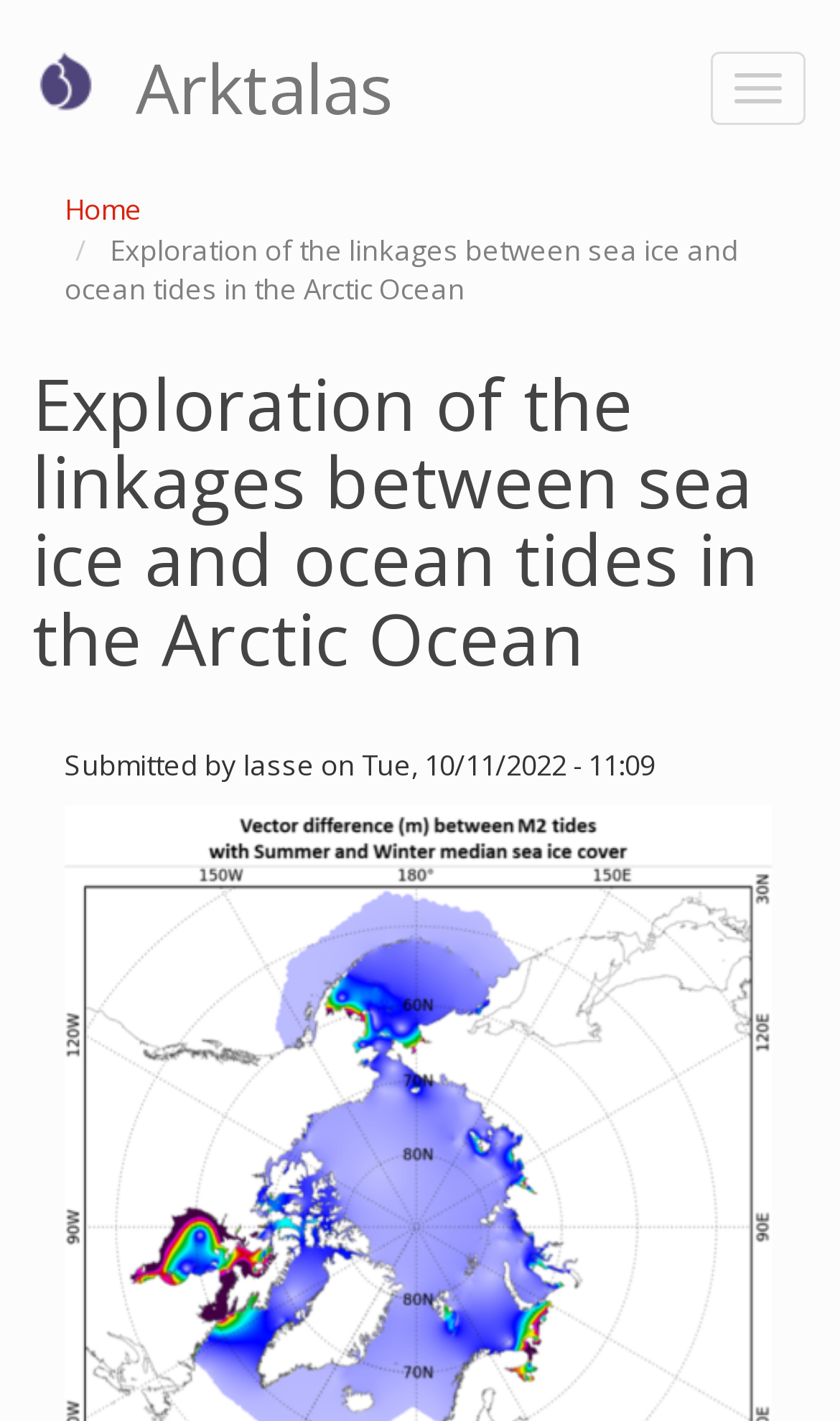Show the bounding box coordinates for the HTML element as described: "Home".

[0.077, 0.133, 0.169, 0.161]